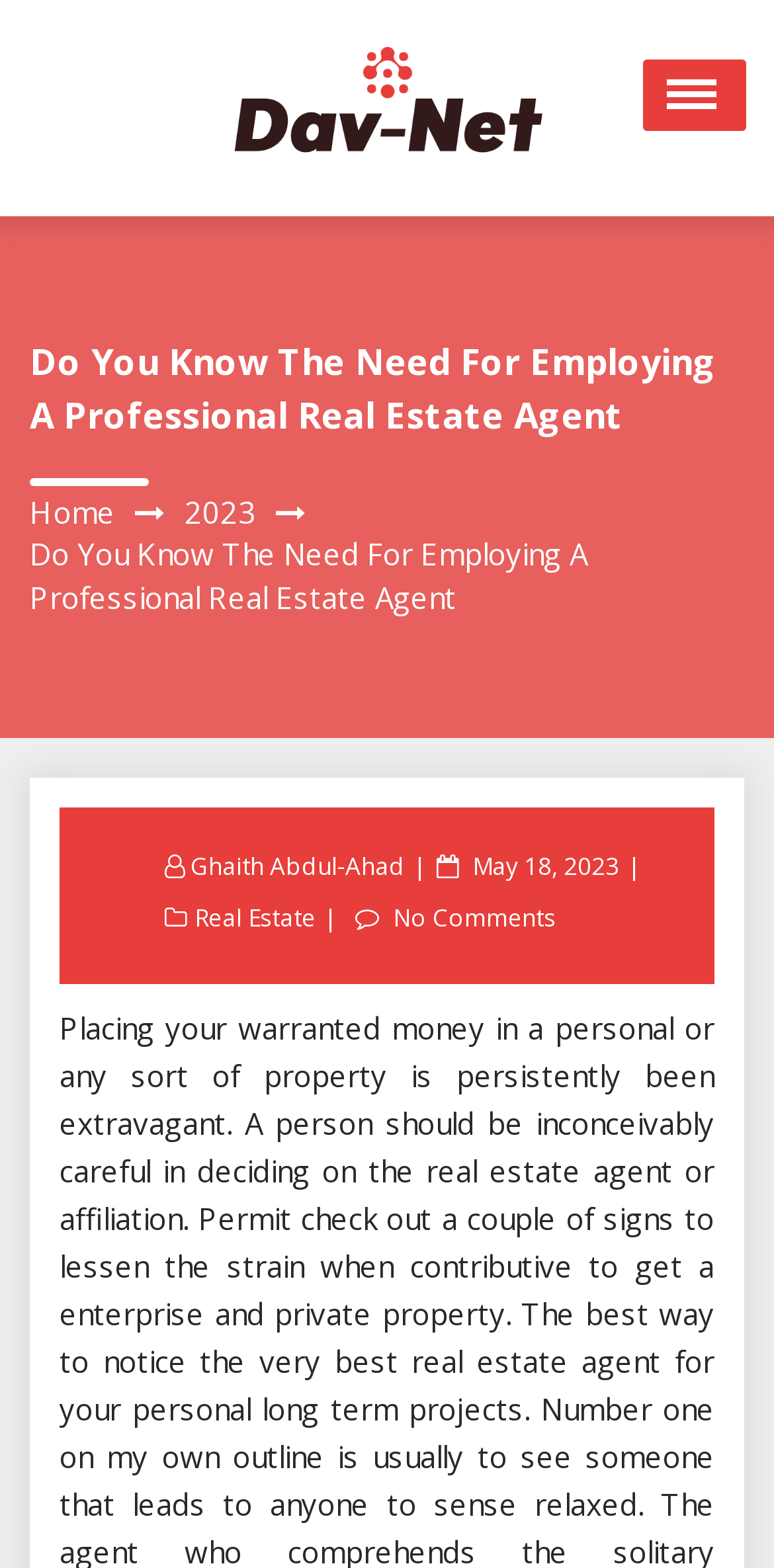Can you pinpoint the bounding box coordinates for the clickable element required for this instruction: "Click on the 'Search New Things' link"? The coordinates should be four float numbers between 0 and 1, i.e., [left, top, right, bottom].

[0.299, 0.054, 0.701, 0.079]